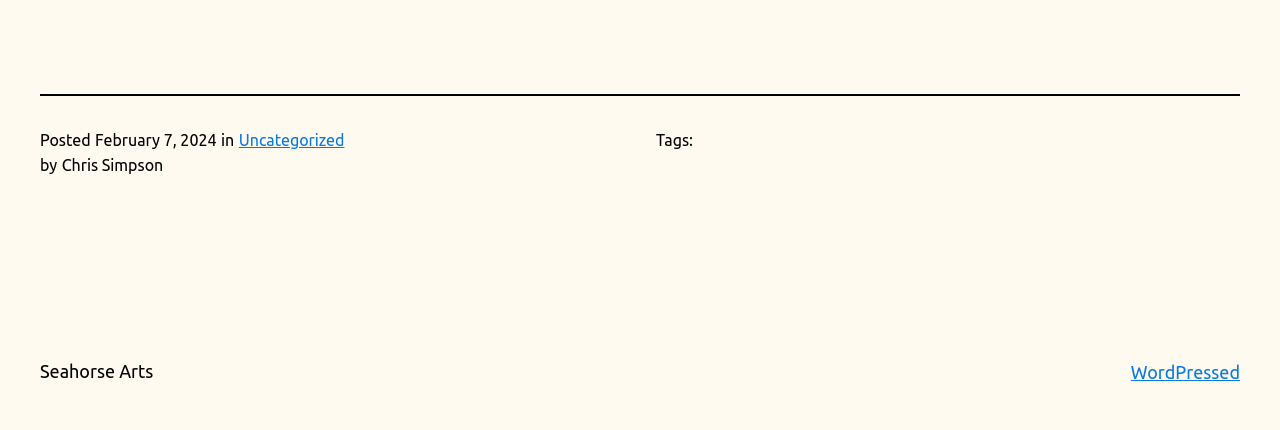Locate the bounding box of the UI element described in the following text: "Seahorse Arts".

[0.031, 0.841, 0.12, 0.887]